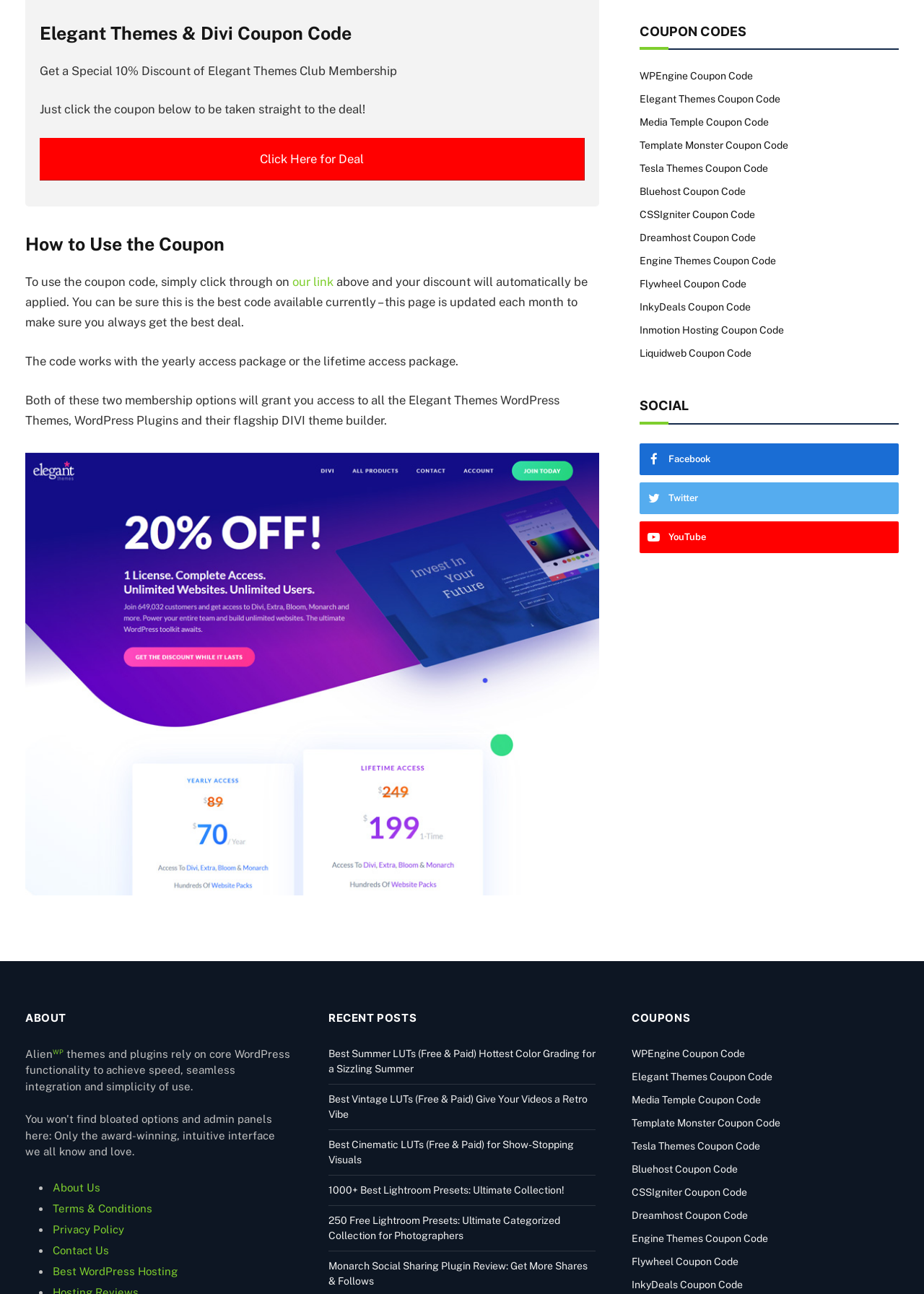Provide the bounding box coordinates for the area that should be clicked to complete the instruction: "Follow the 'our link'".

[0.316, 0.212, 0.361, 0.223]